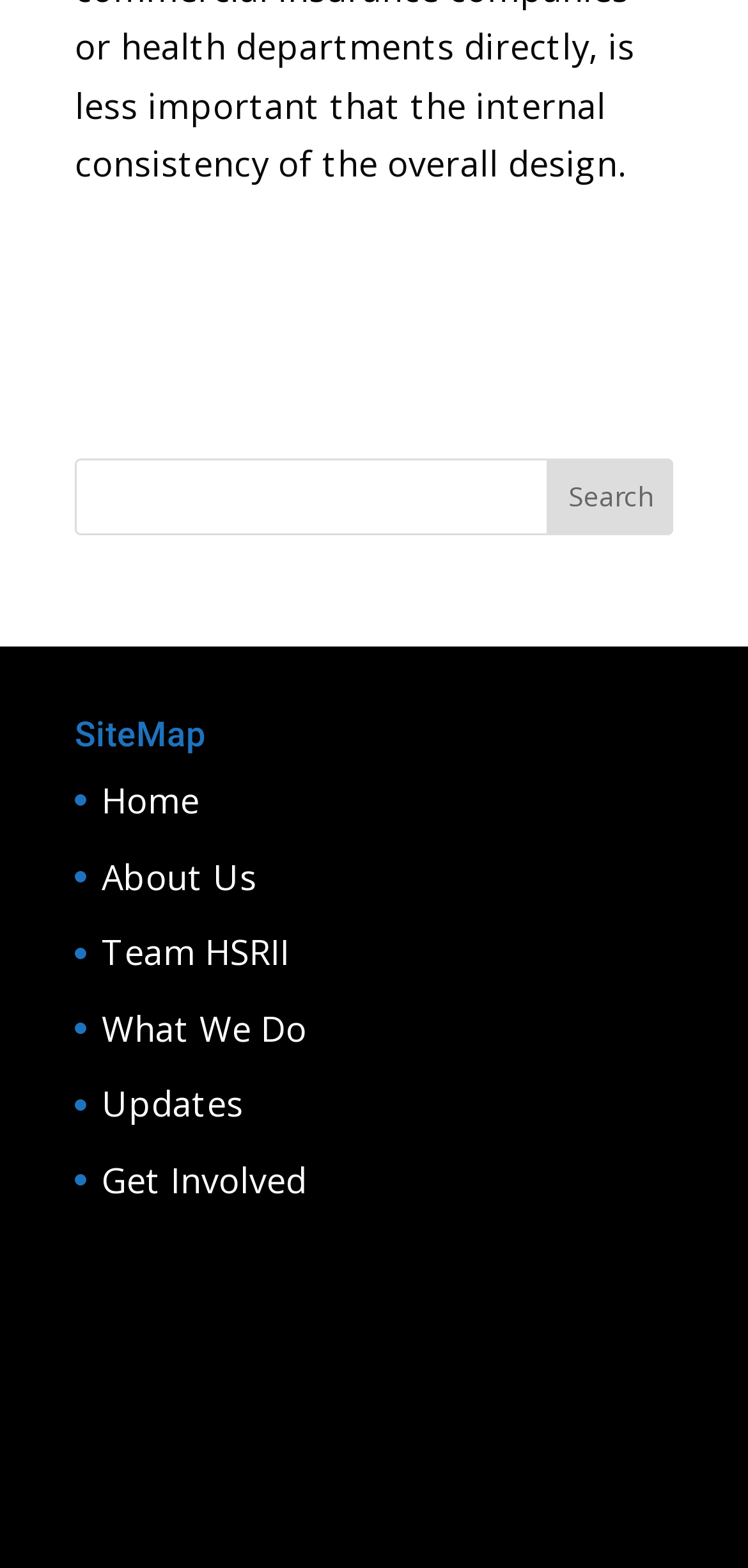Could you specify the bounding box coordinates for the clickable section to complete the following instruction: "go to home page"?

[0.136, 0.496, 0.267, 0.525]